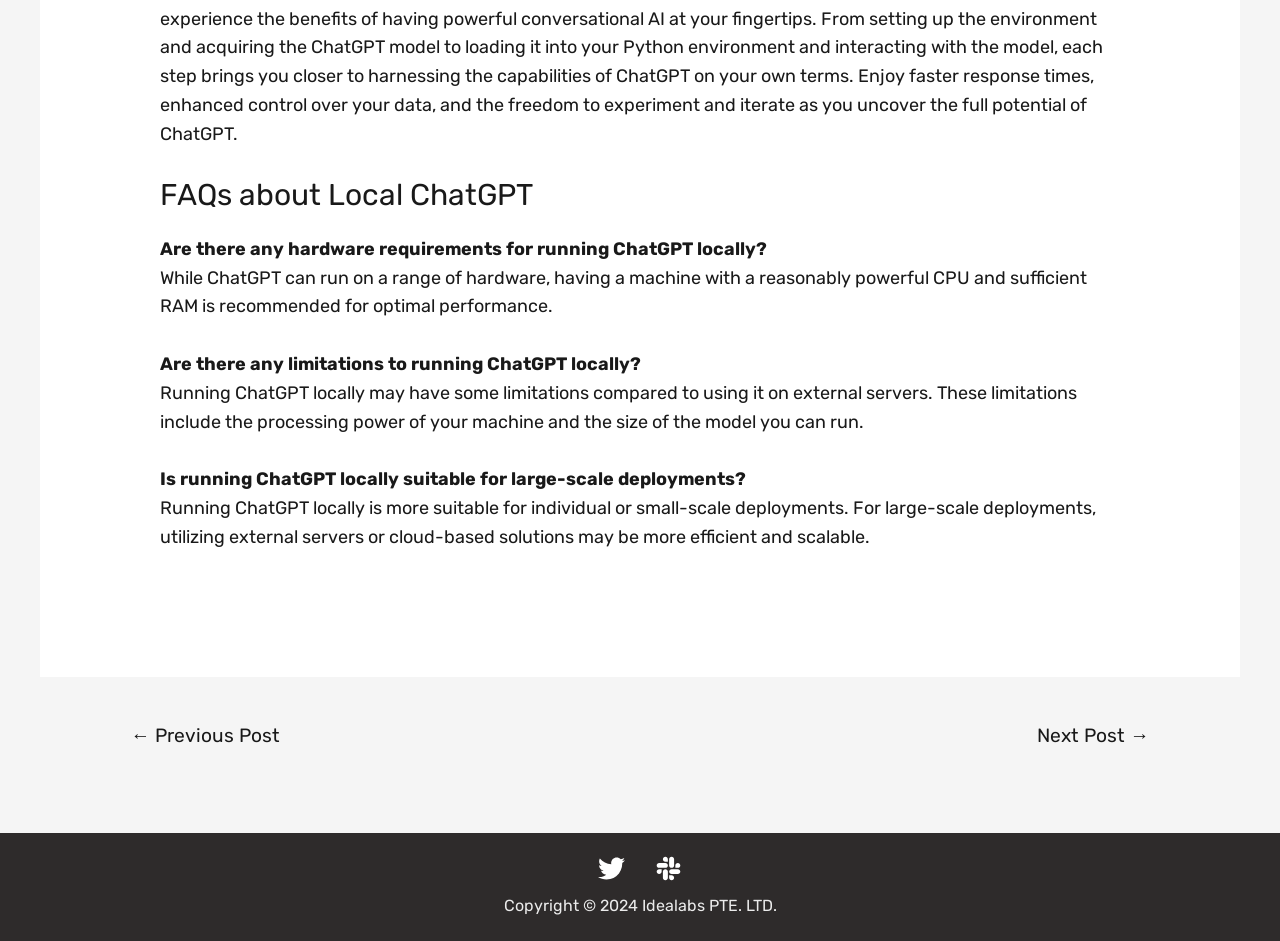Please determine the bounding box coordinates for the UI element described as: "Next Post →".

[0.788, 0.759, 0.92, 0.807]